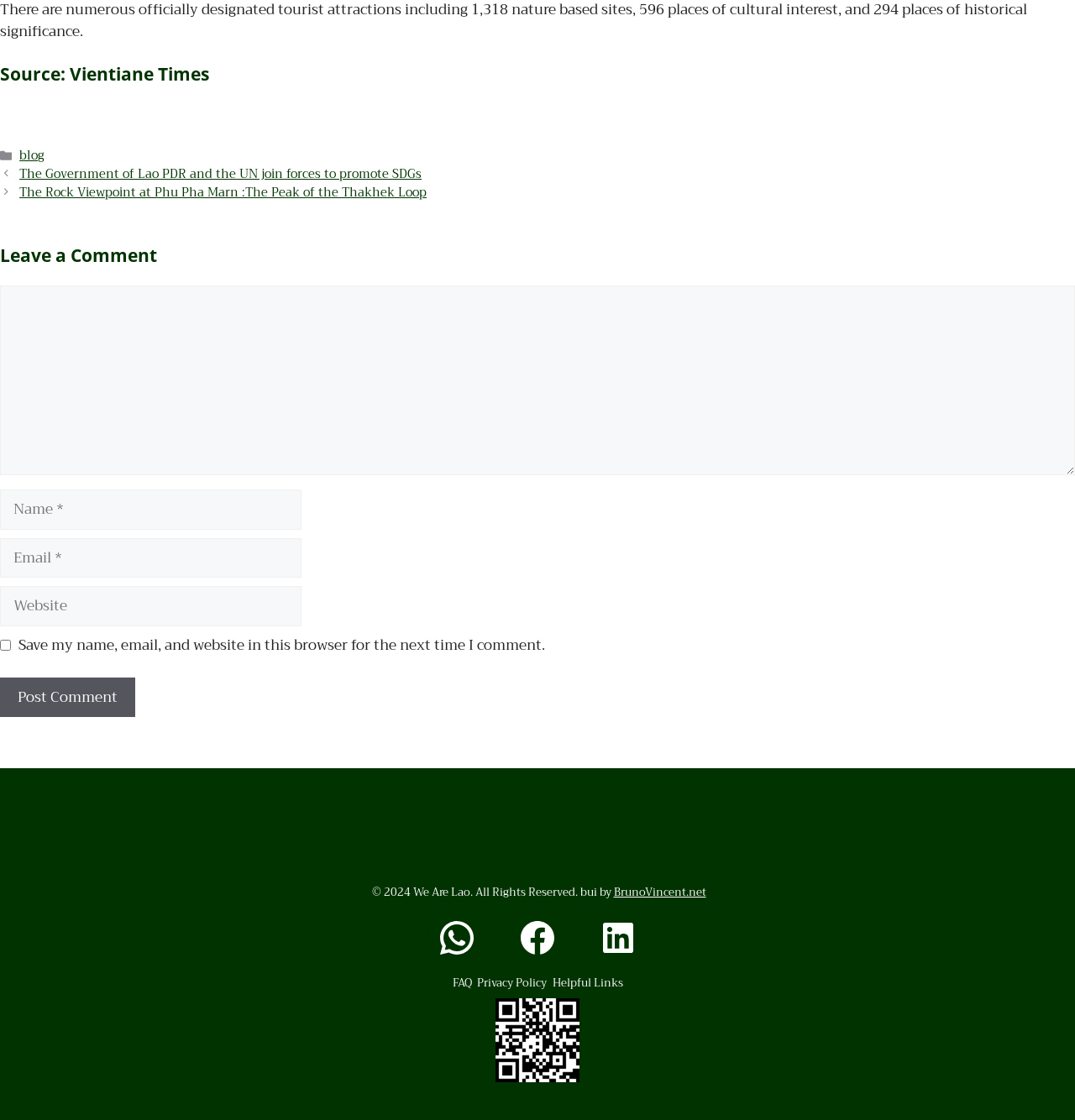Locate the bounding box coordinates of the element that should be clicked to execute the following instruction: "Leave a comment".

[0.0, 0.219, 1.0, 0.24]